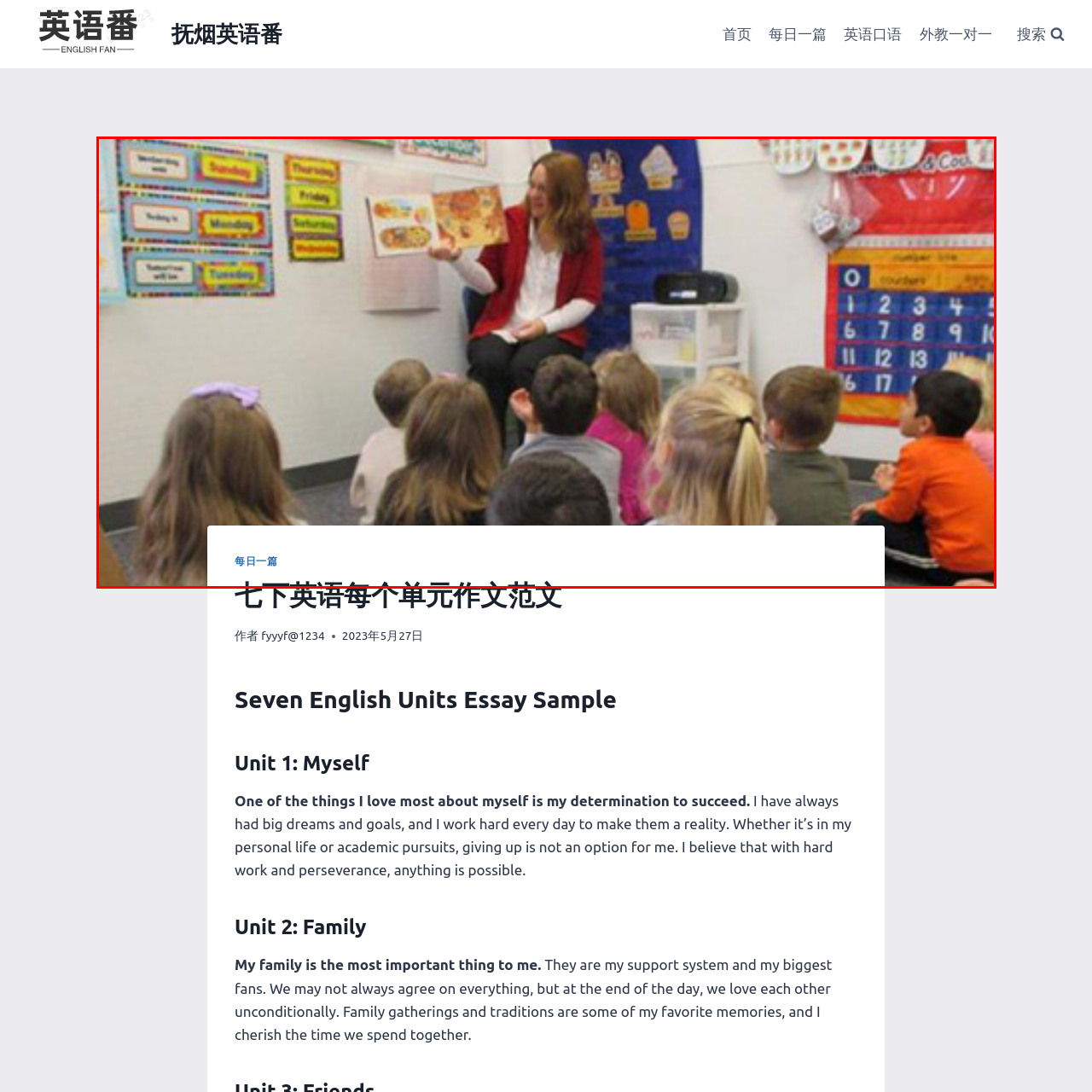What is displayed on the charts behind the teacher?
Check the image inside the red boundary and answer the question using a single word or brief phrase.

days of the week and other learning tools